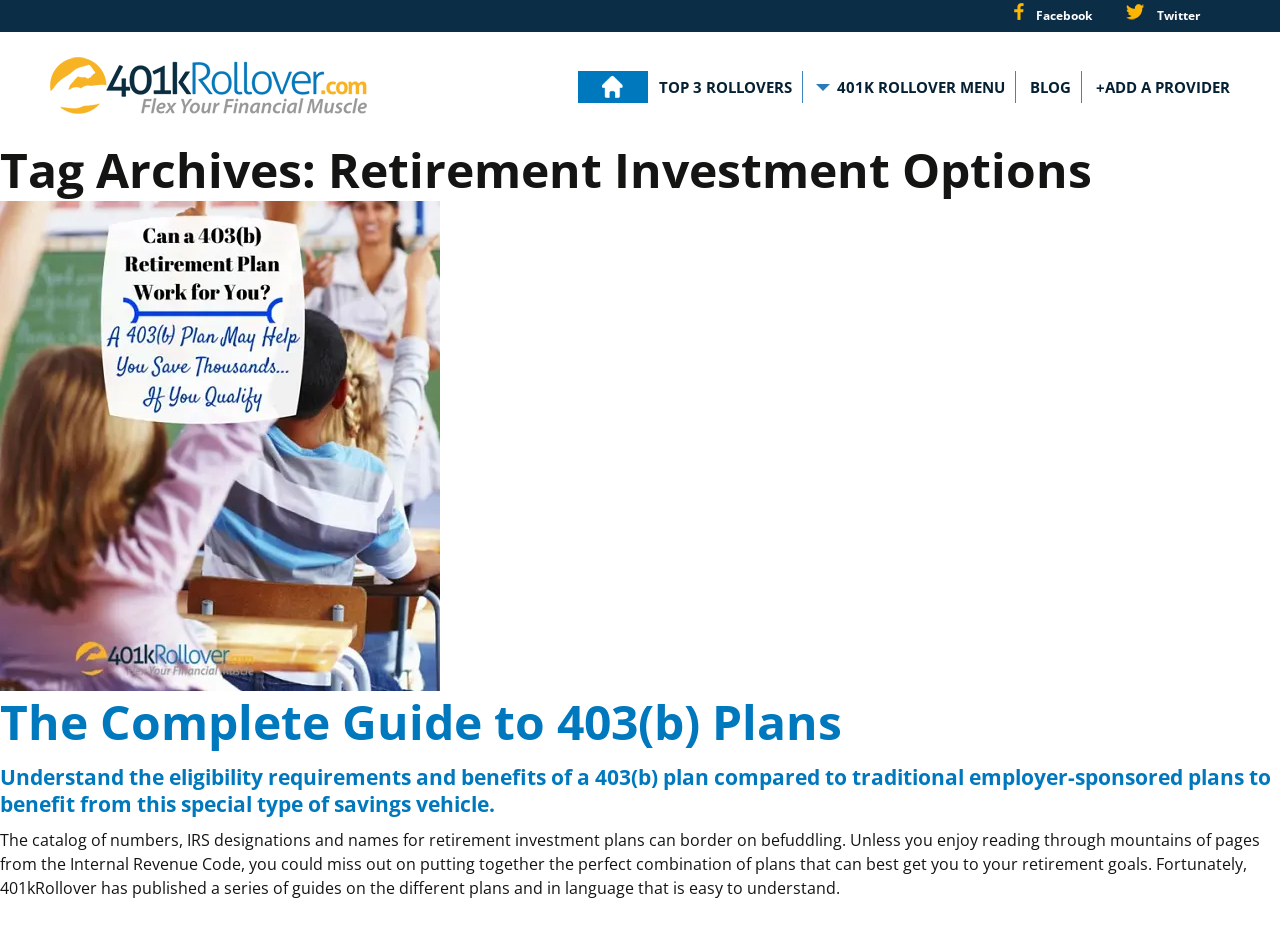What is the name of the website?
Analyze the image and deliver a detailed answer to the question.

The name of the website is 401kRollover, which is evident from the link '401kRollover' at the top of the webpage and the image '401kRollover'.